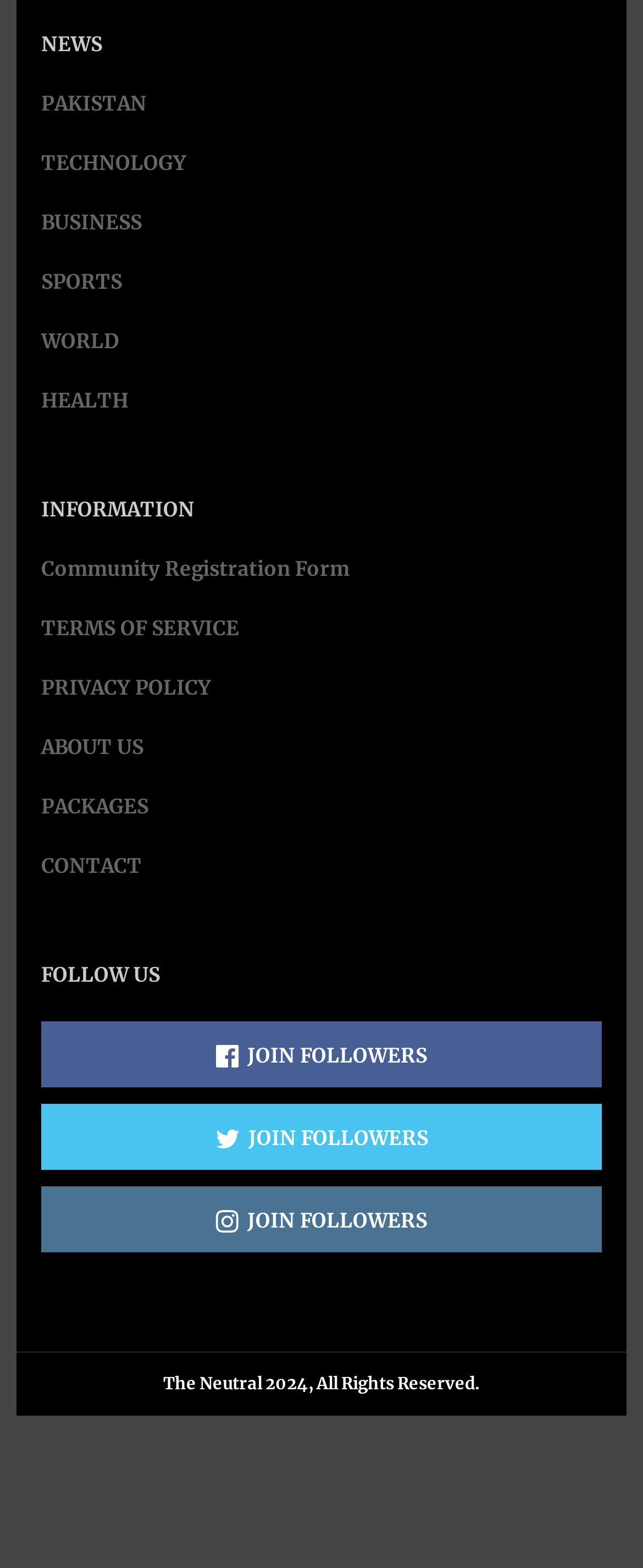Predict the bounding box coordinates of the area that should be clicked to accomplish the following instruction: "Contact us". The bounding box coordinates should consist of four float numbers between 0 and 1, i.e., [left, top, right, bottom].

[0.064, 0.544, 0.221, 0.56]